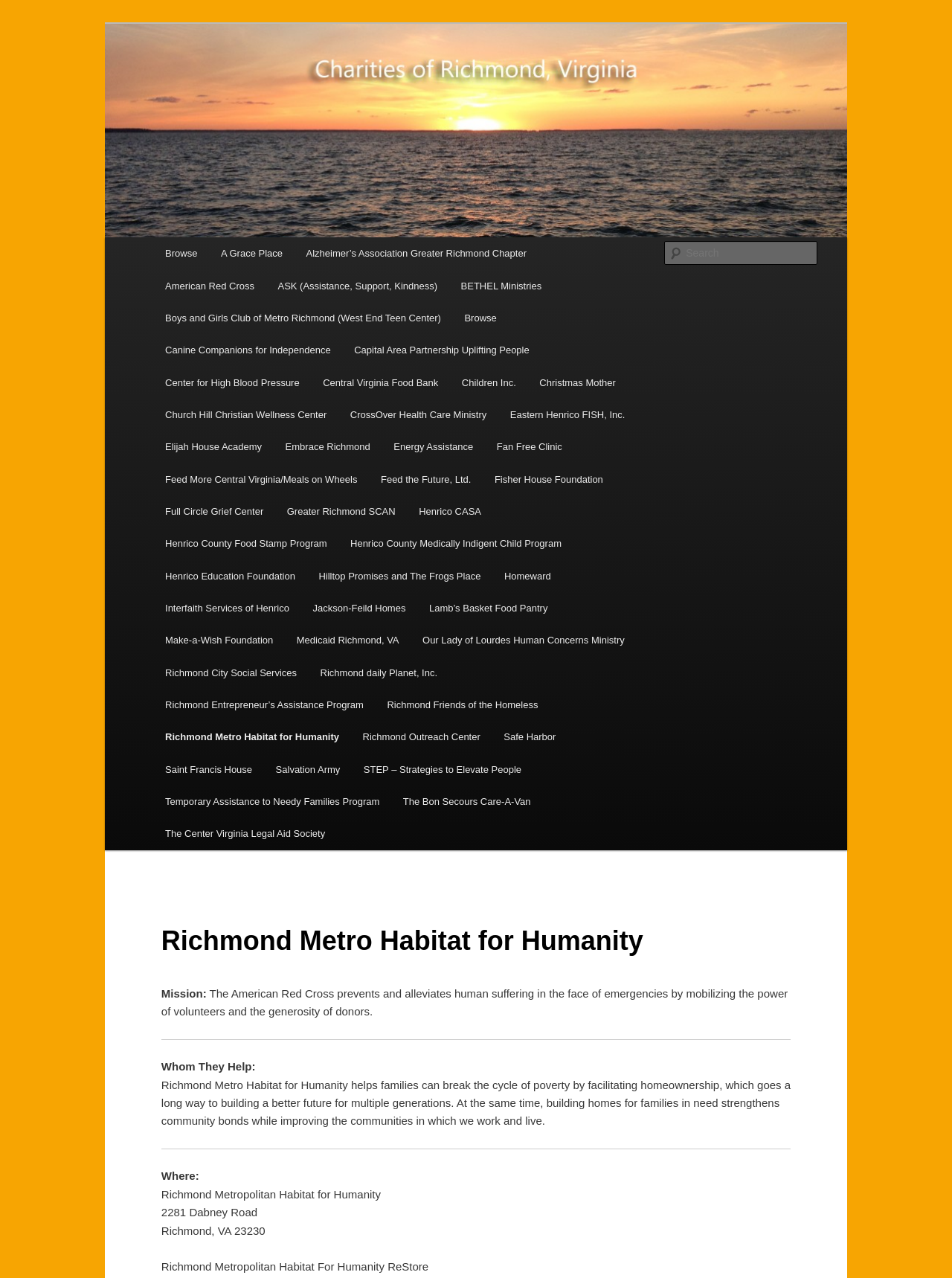Identify the bounding box coordinates of the area that should be clicked in order to complete the given instruction: "Explore the charity database". The bounding box coordinates should be four float numbers between 0 and 1, i.e., [left, top, right, bottom].

[0.169, 0.051, 0.361, 0.07]